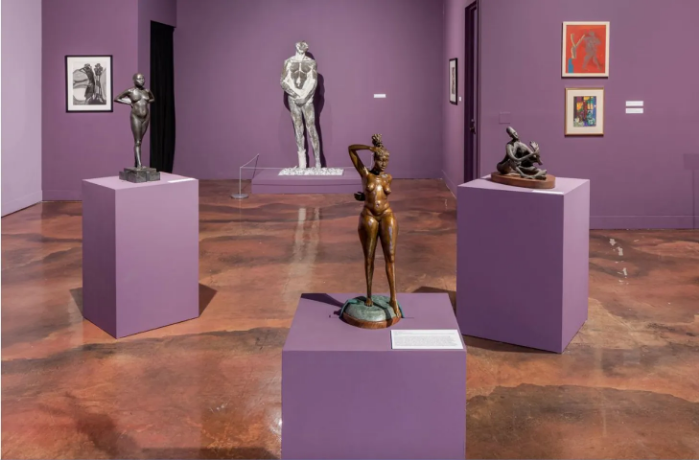Please provide a one-word or phrase answer to the question: 
What is the primary focus of the exhibition 'Aspects of Nude'?

Human body